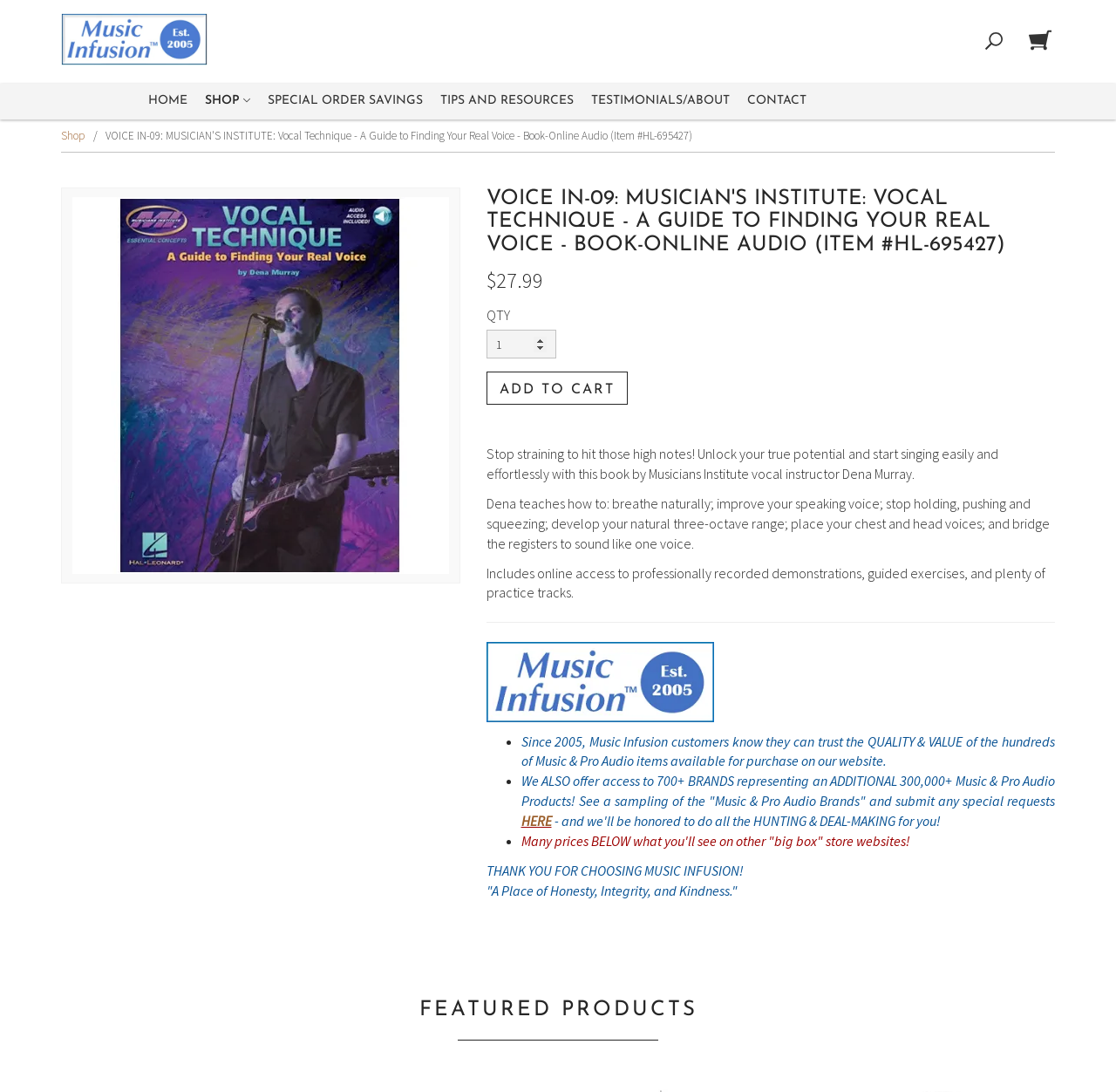Please provide a one-word or phrase answer to the question: 
What is the name of the website?

Music Infusion